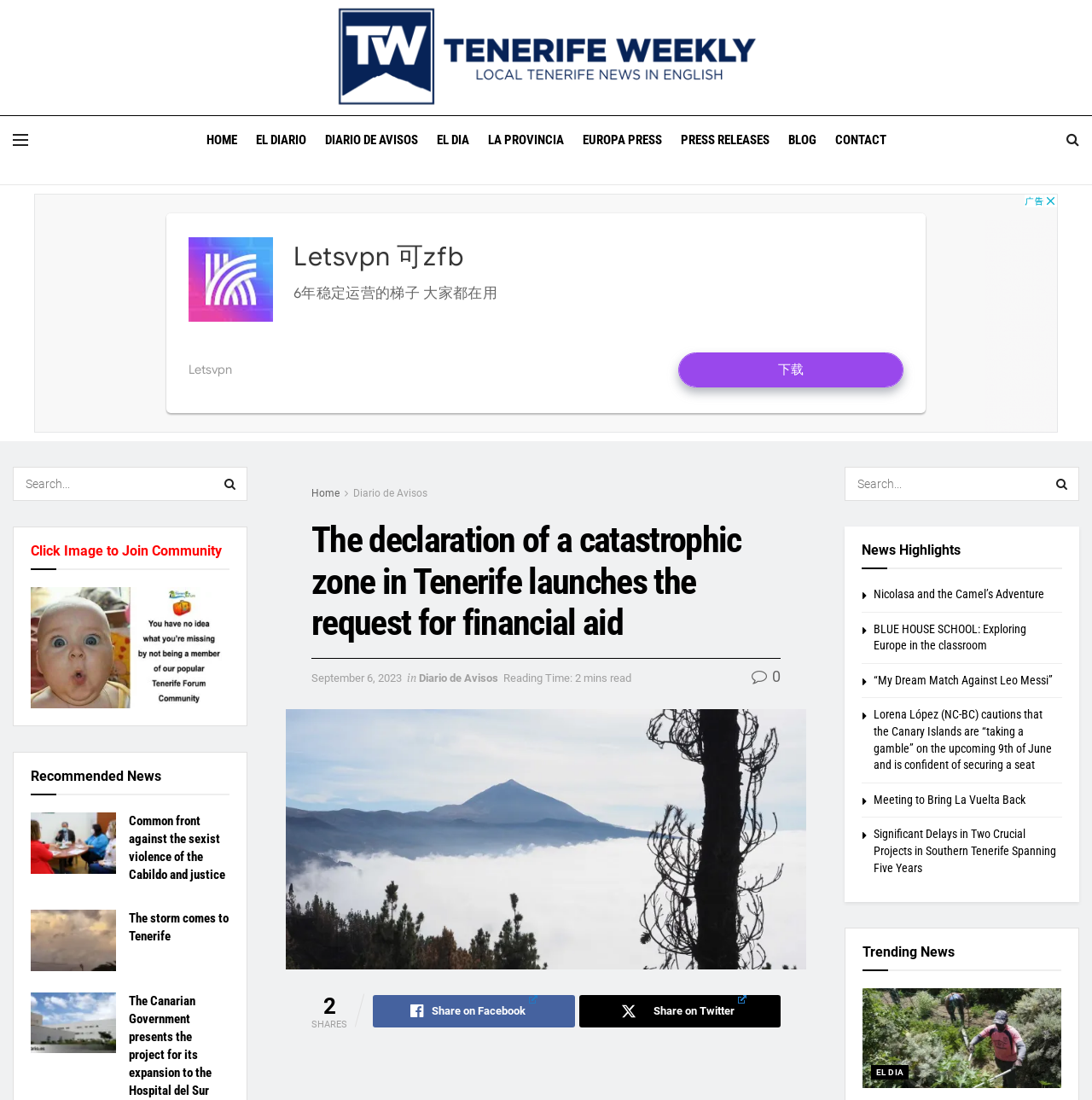Identify the main heading of the webpage and provide its text content.

The declaration of a catastrophic zone in Tenerife launches the request for financial aid